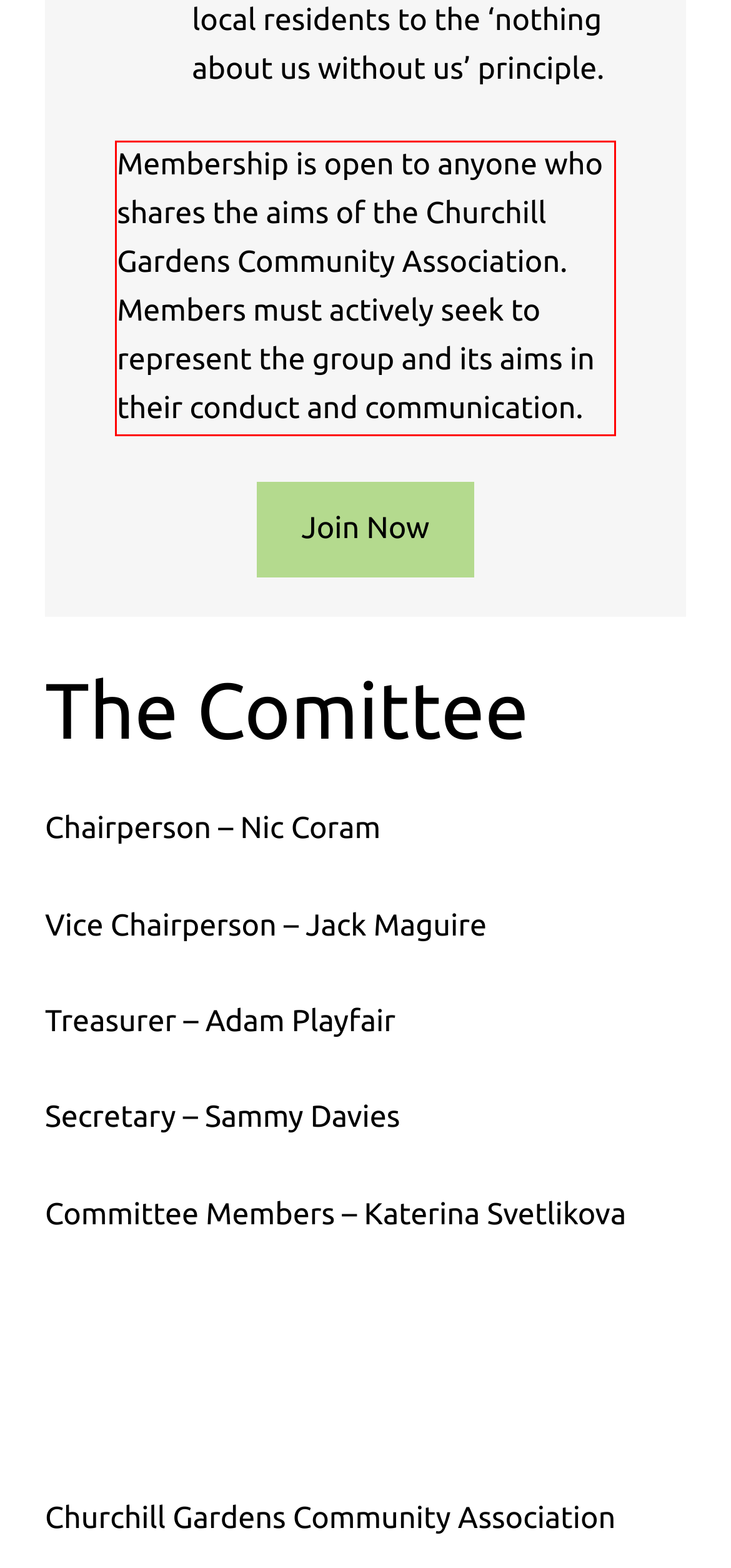You are presented with a webpage screenshot featuring a red bounding box. Perform OCR on the text inside the red bounding box and extract the content.

Membership is open to anyone who shares the aims of the Churchill Gardens Community Association. Members must actively seek to represent the group and its aims in their conduct and communication.